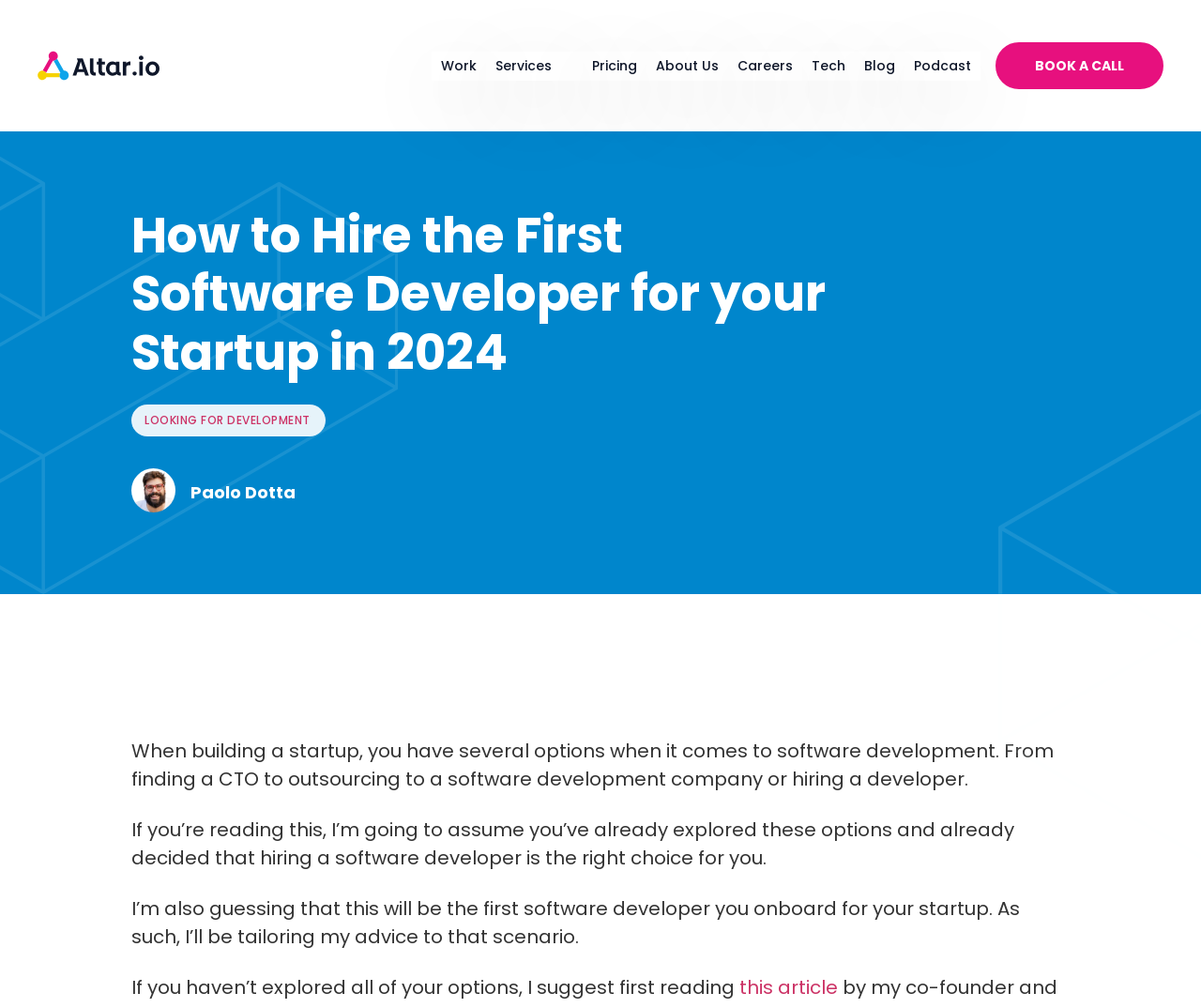What is the purpose of the 'BOOK A CALL' button?
Please provide a single word or phrase as your answer based on the image.

To schedule a call